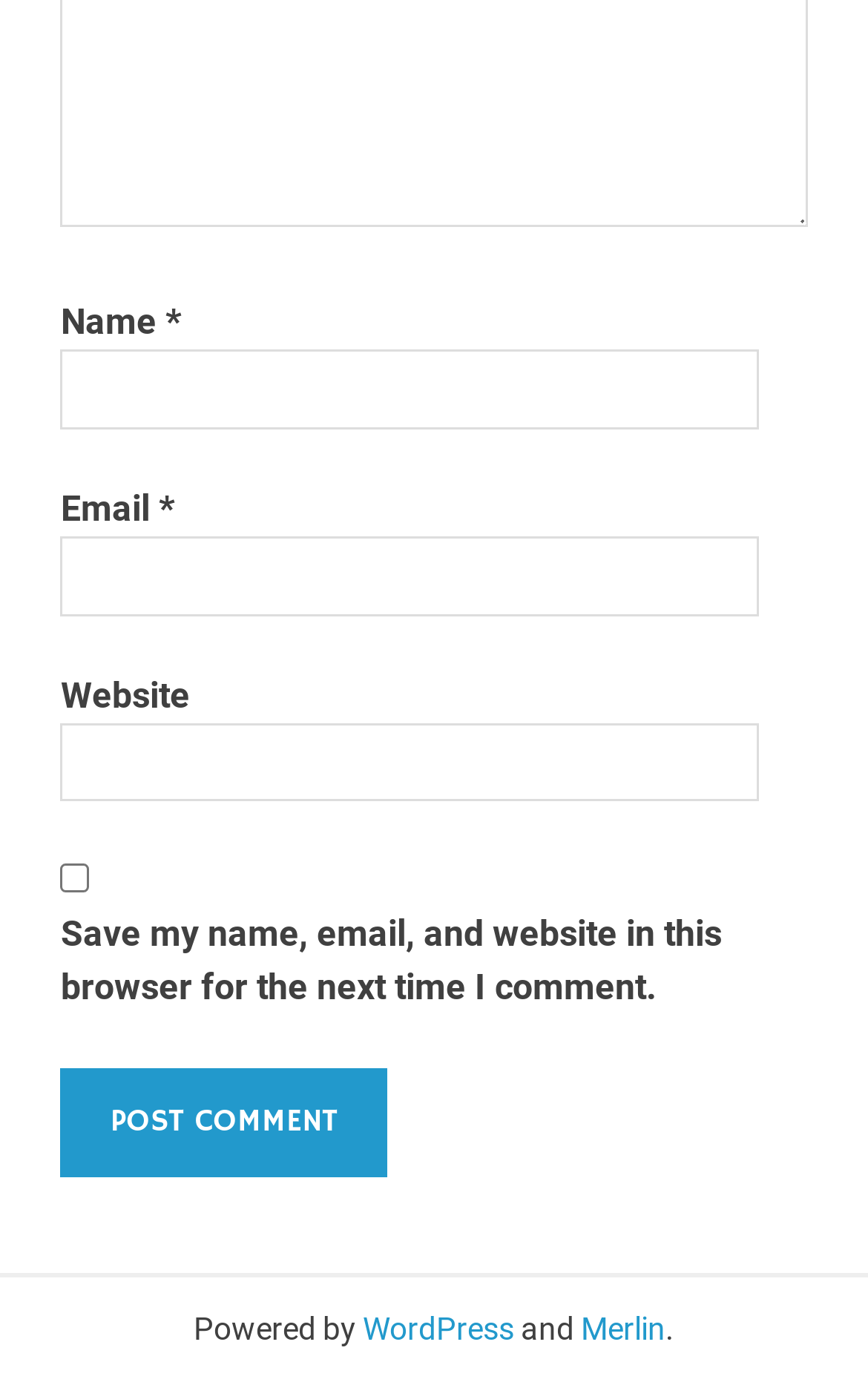Please study the image and answer the question comprehensively:
What is the purpose of the checkbox?

The checkbox is located below the 'Website' textbox and is labeled 'Save my name, email, and website in this browser for the next time I comment.' This suggests that its purpose is to save the user's comment information for future use.